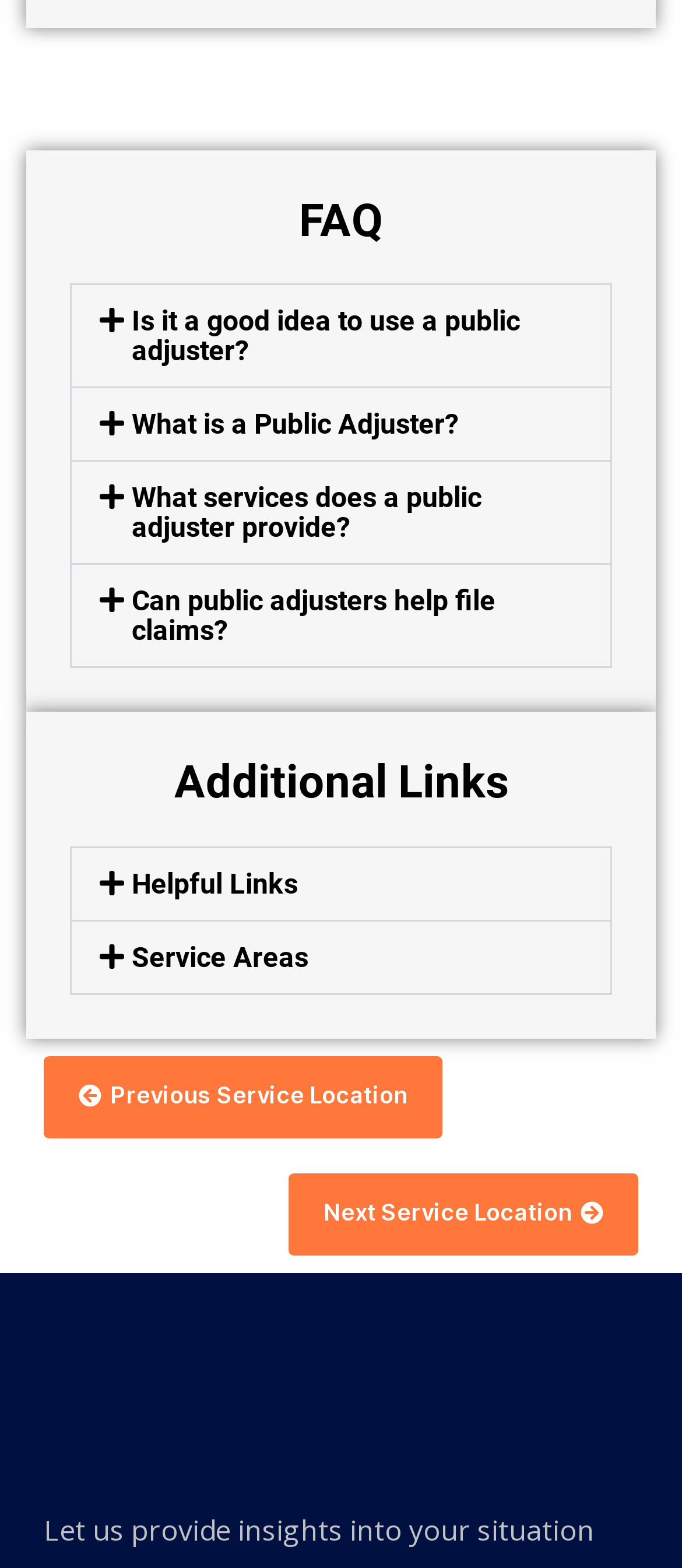Find the UI element described as: "Service Areas" and predict its bounding box coordinates. Ensure the coordinates are four float numbers between 0 and 1, [left, top, right, bottom].

[0.193, 0.6, 0.452, 0.621]